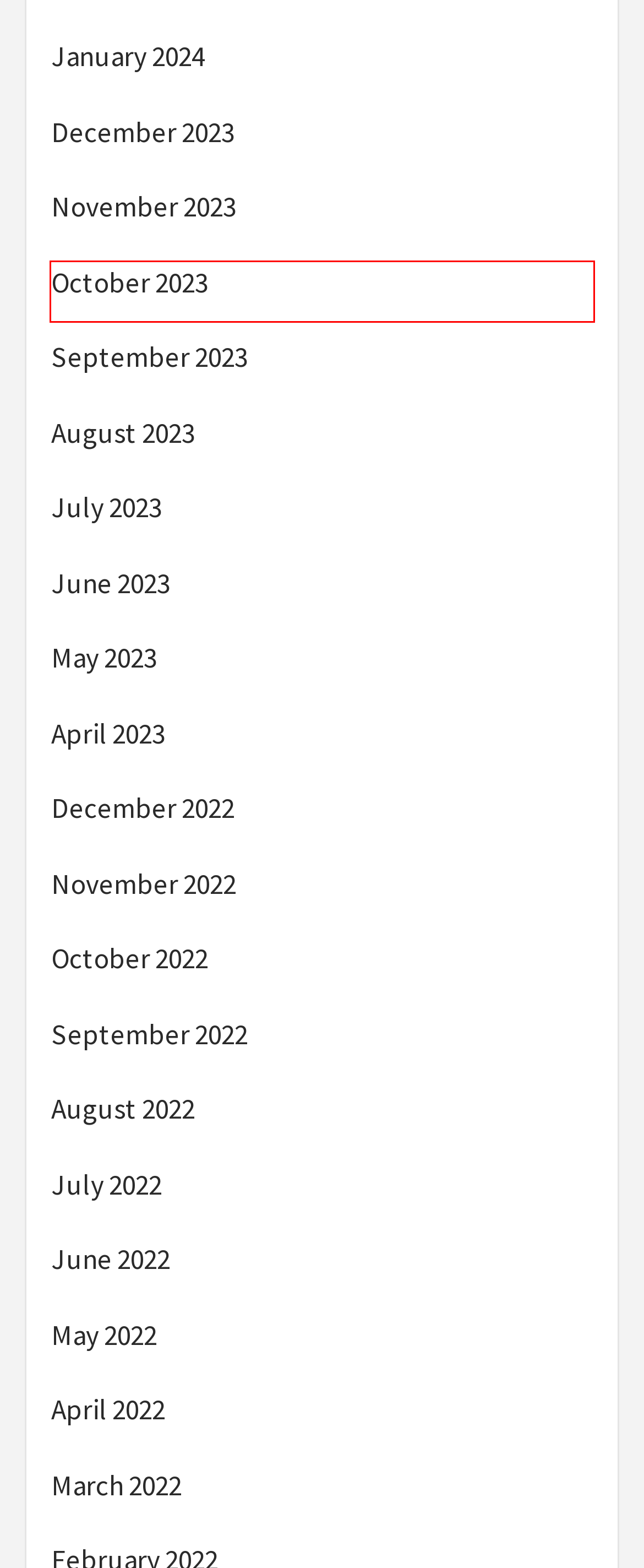A screenshot of a webpage is given with a red bounding box around a UI element. Choose the description that best matches the new webpage shown after clicking the element within the red bounding box. Here are the candidates:
A. 10 - 2023 - Au Health Care
B. 11 - 2022 - Au Health Care
C. 5 - 2022 - Au Health Care
D. 8 - 2022 - Au Health Care
E. 8 - 2023 - Au Health Care
F. 4 - 2023 - Au Health Care
G. 7 - 2022 - Au Health Care
H. 1 - 2024 - Au Health Care

A